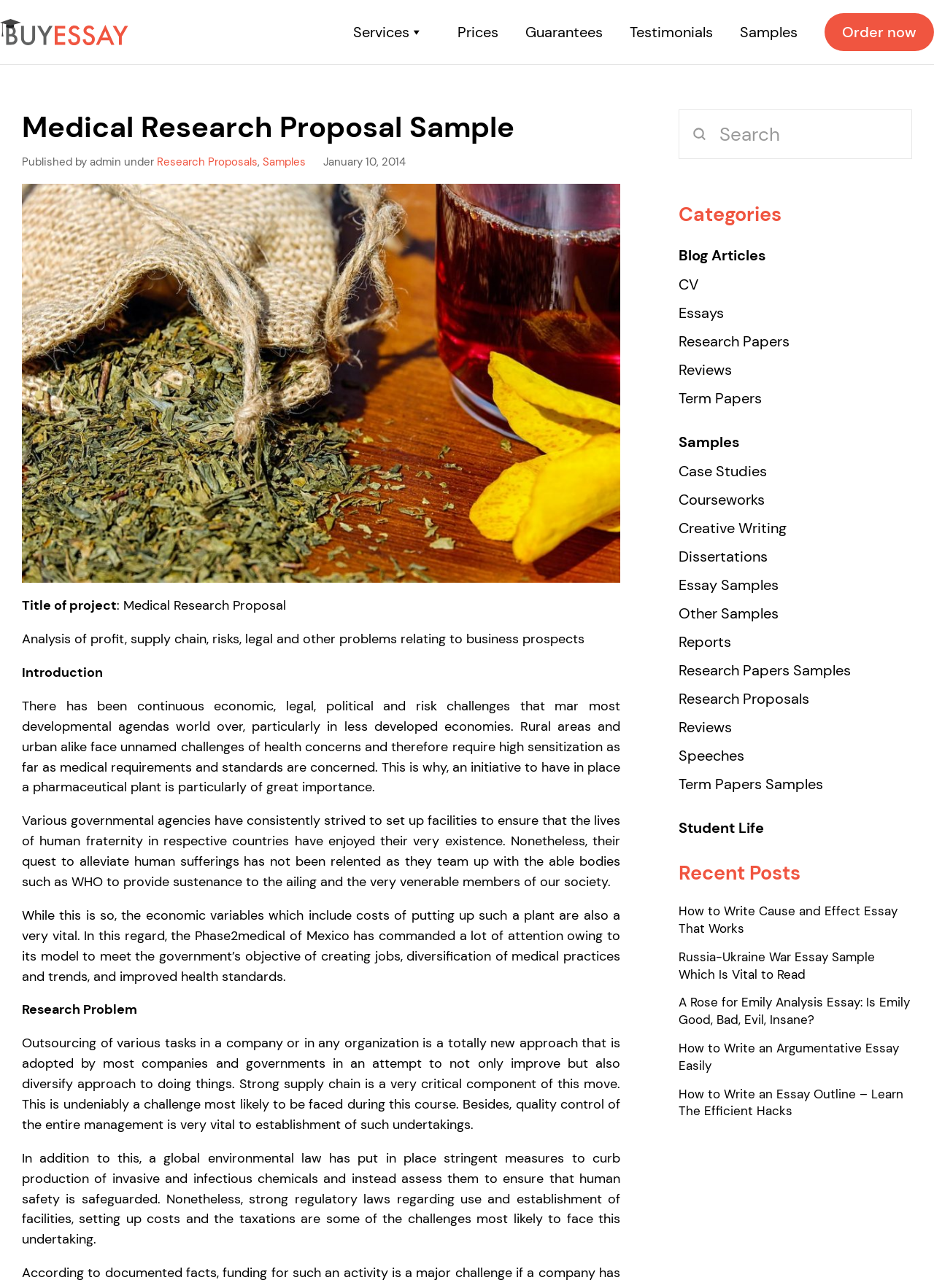Please determine the bounding box coordinates of the section I need to click to accomplish this instruction: "Search for a specific topic".

[0.727, 0.085, 0.977, 0.123]